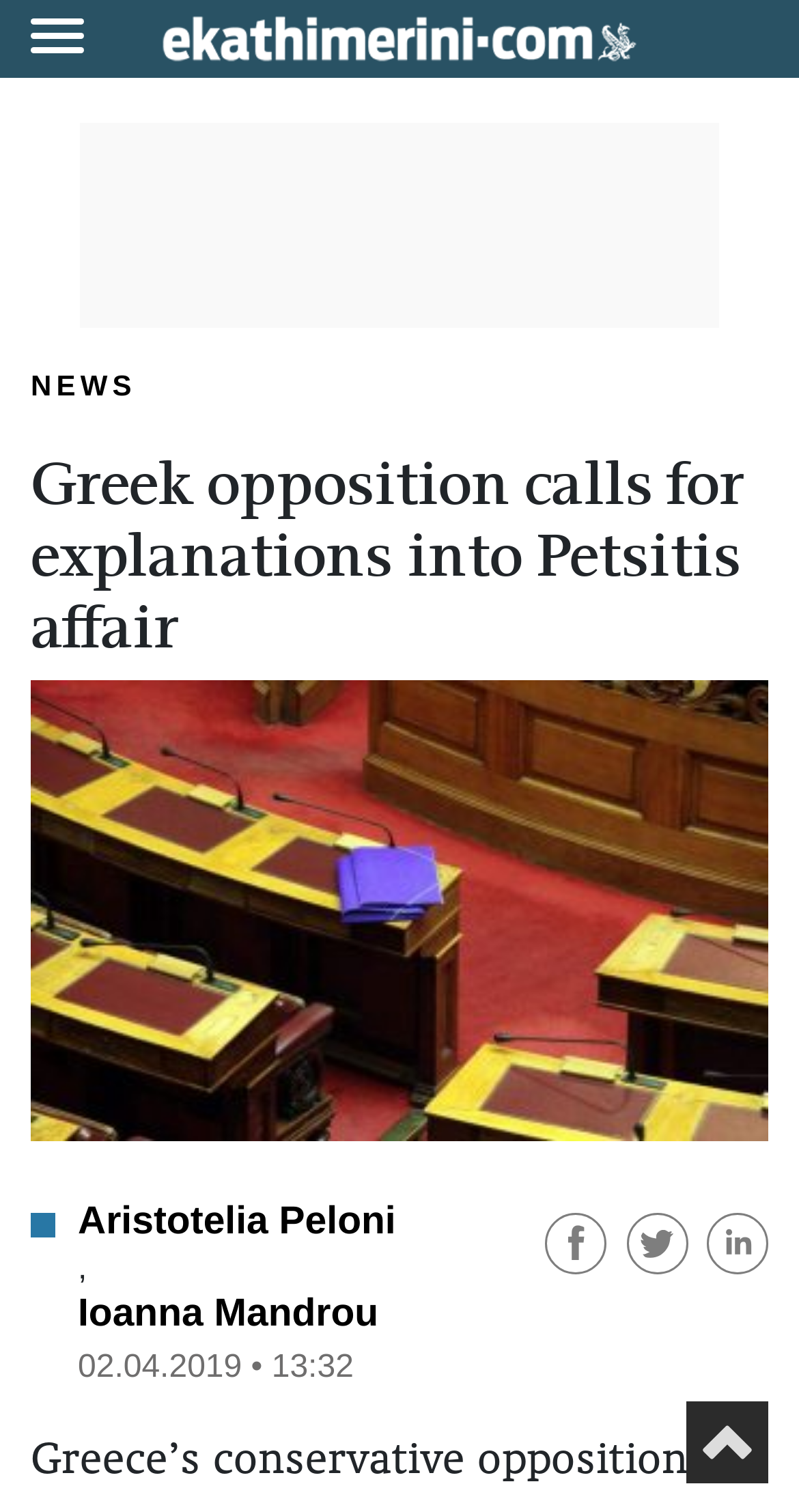Find and specify the bounding box coordinates that correspond to the clickable region for the instruction: "Read the article about Petsitis affair".

[0.038, 0.276, 0.962, 0.439]